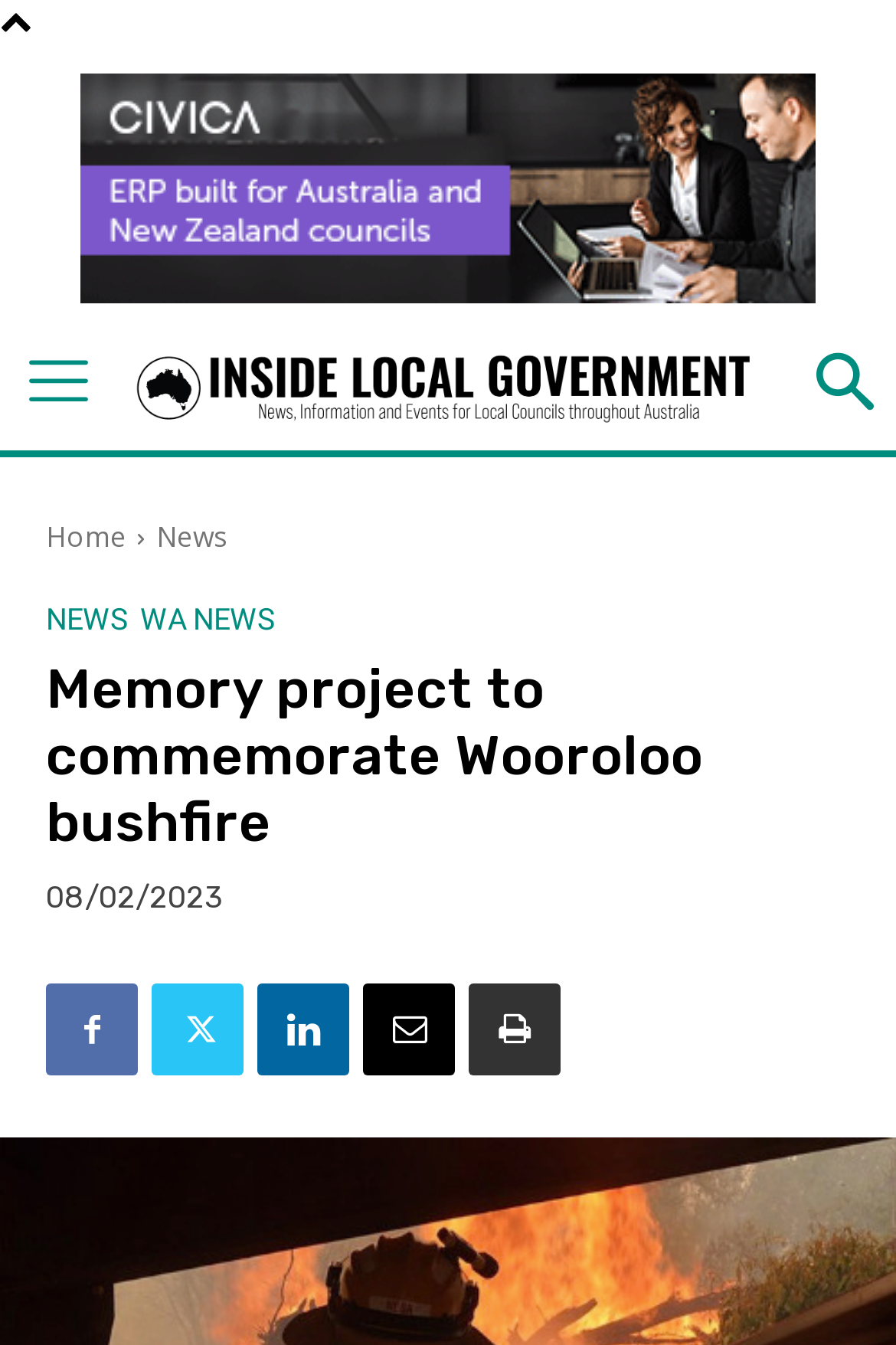Extract the top-level heading from the webpage and provide its text.

Memory project to commemorate Wooroloo bushfire